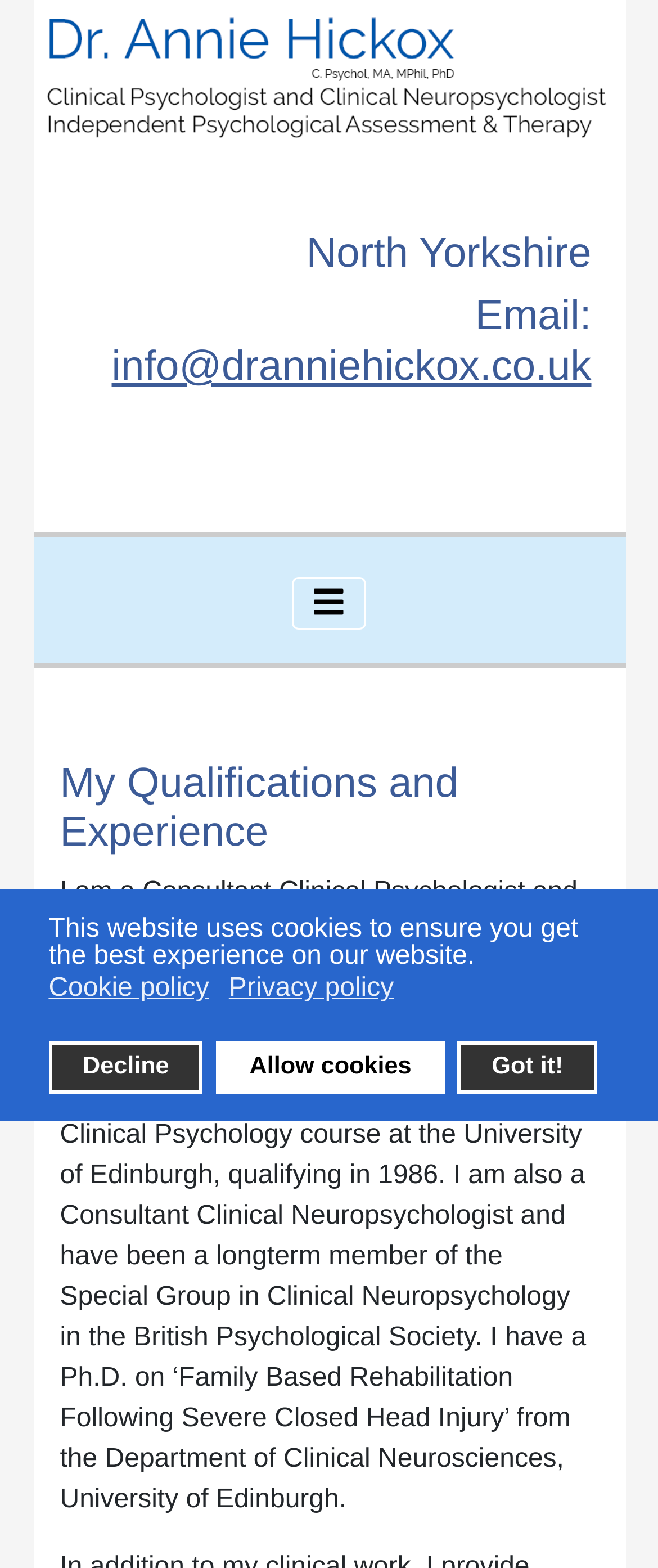Bounding box coordinates are to be given in the format (top-left x, top-left y, bottom-right x, bottom-right y). All values must be floating point numbers between 0 and 1. Provide the bounding box coordinate for the UI element described as: Privacy policy

[0.348, 0.619, 0.607, 0.643]